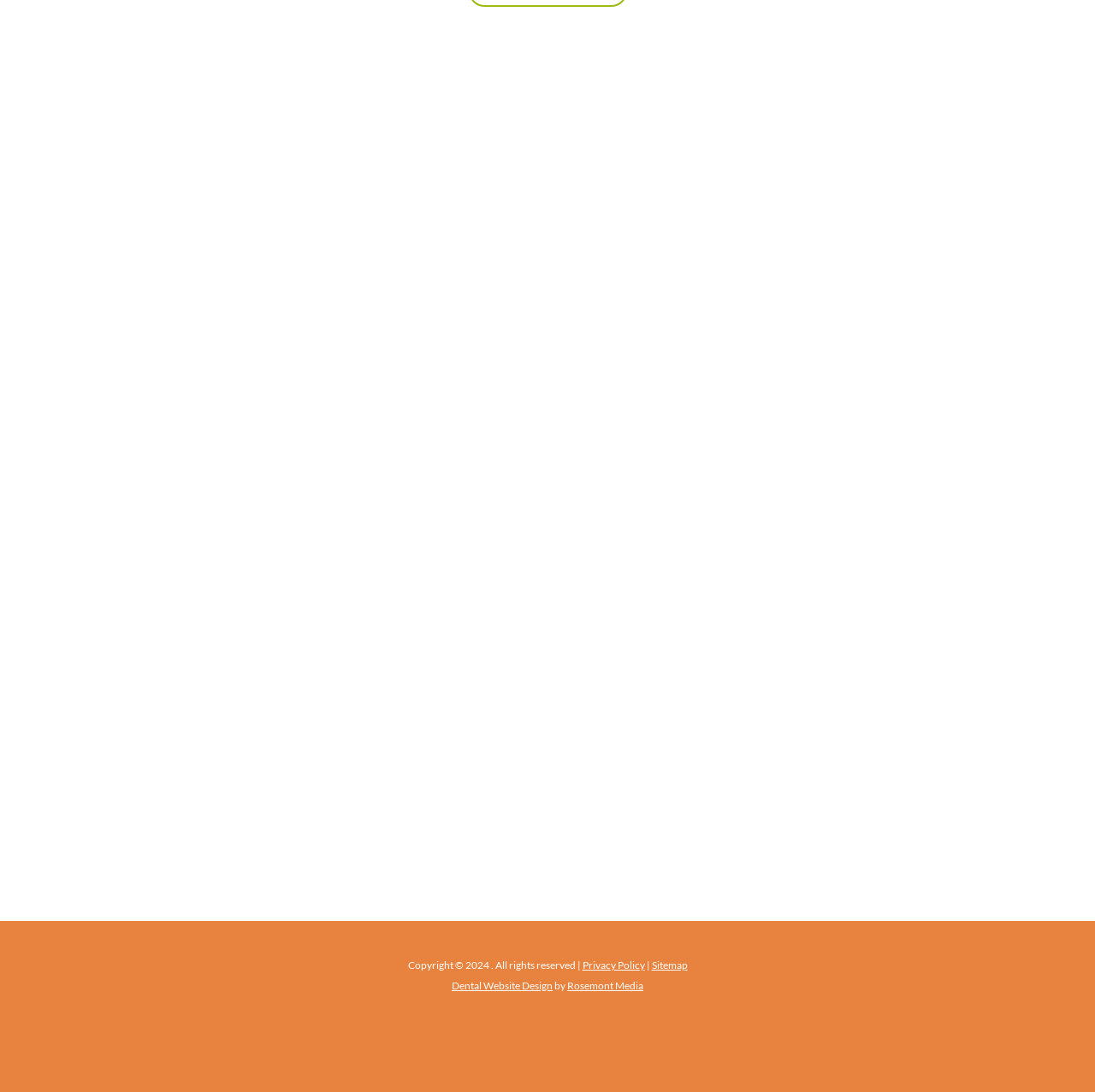Please locate the bounding box coordinates of the element that should be clicked to complete the given instruction: "Check the election 2008 prediction map".

None